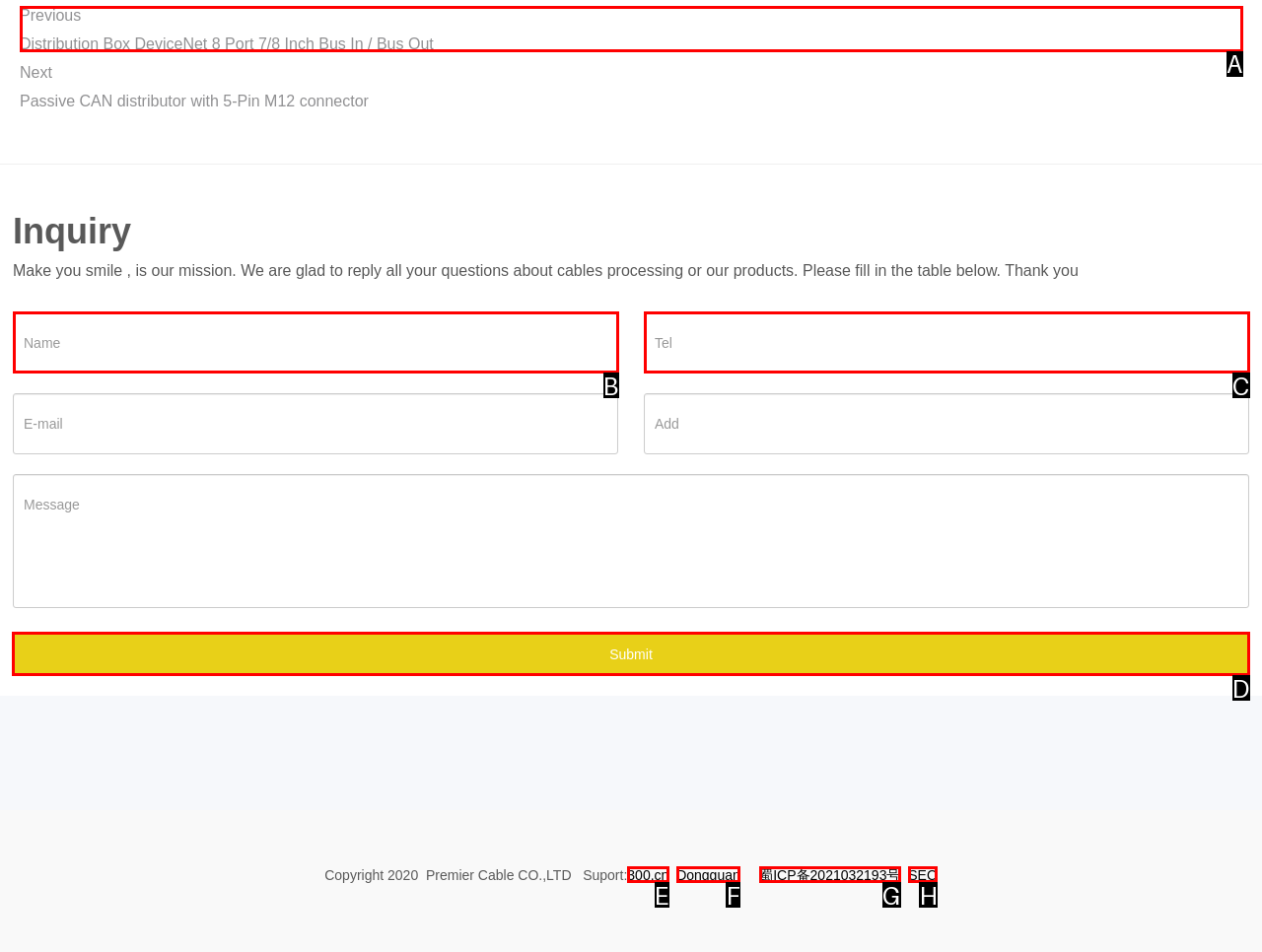To complete the instruction: click the 'Submit' button, which HTML element should be clicked?
Respond with the option's letter from the provided choices.

D